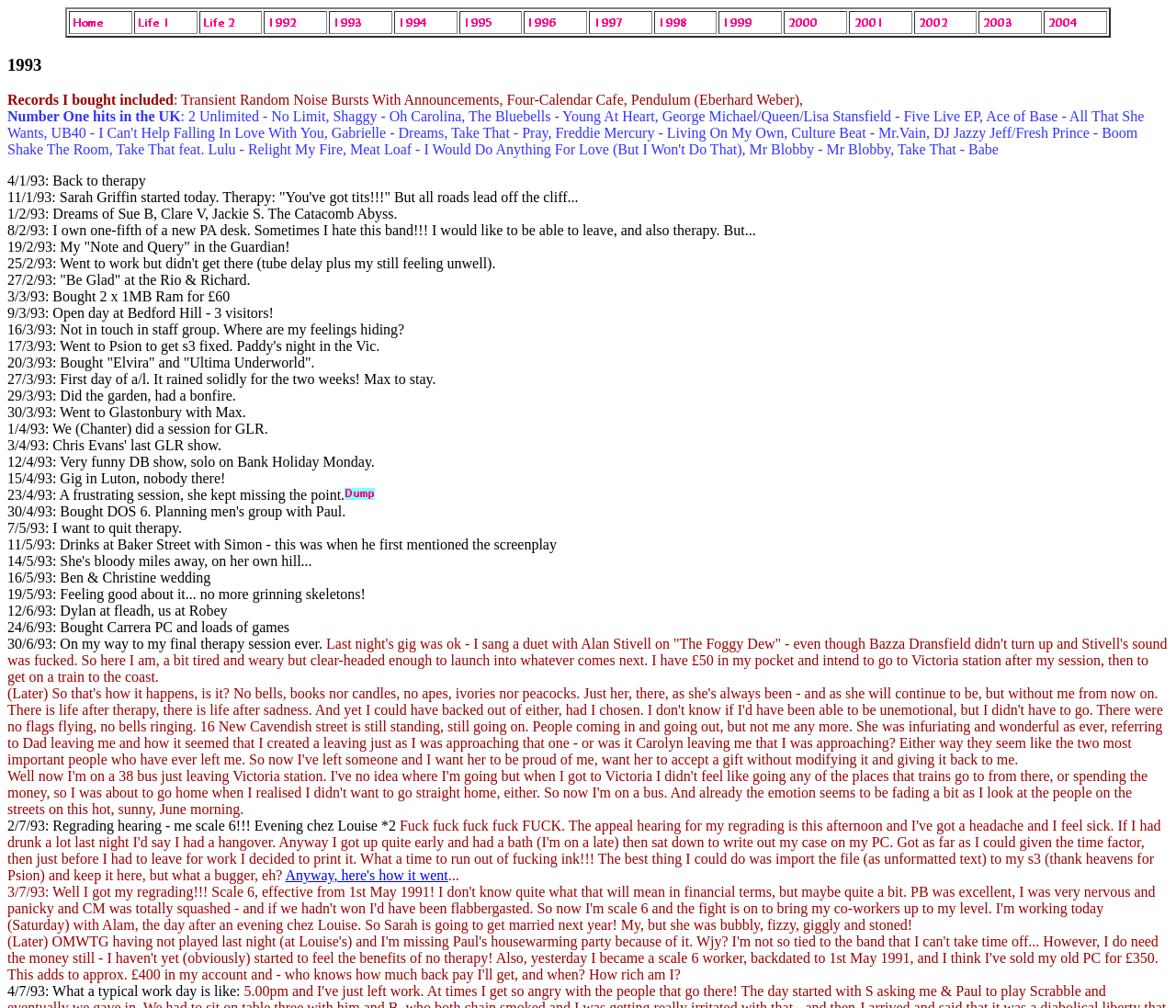Locate the bounding box coordinates of the element that should be clicked to execute the following instruction: "Click the image in the last grid cell".

[0.889, 0.013, 0.919, 0.032]